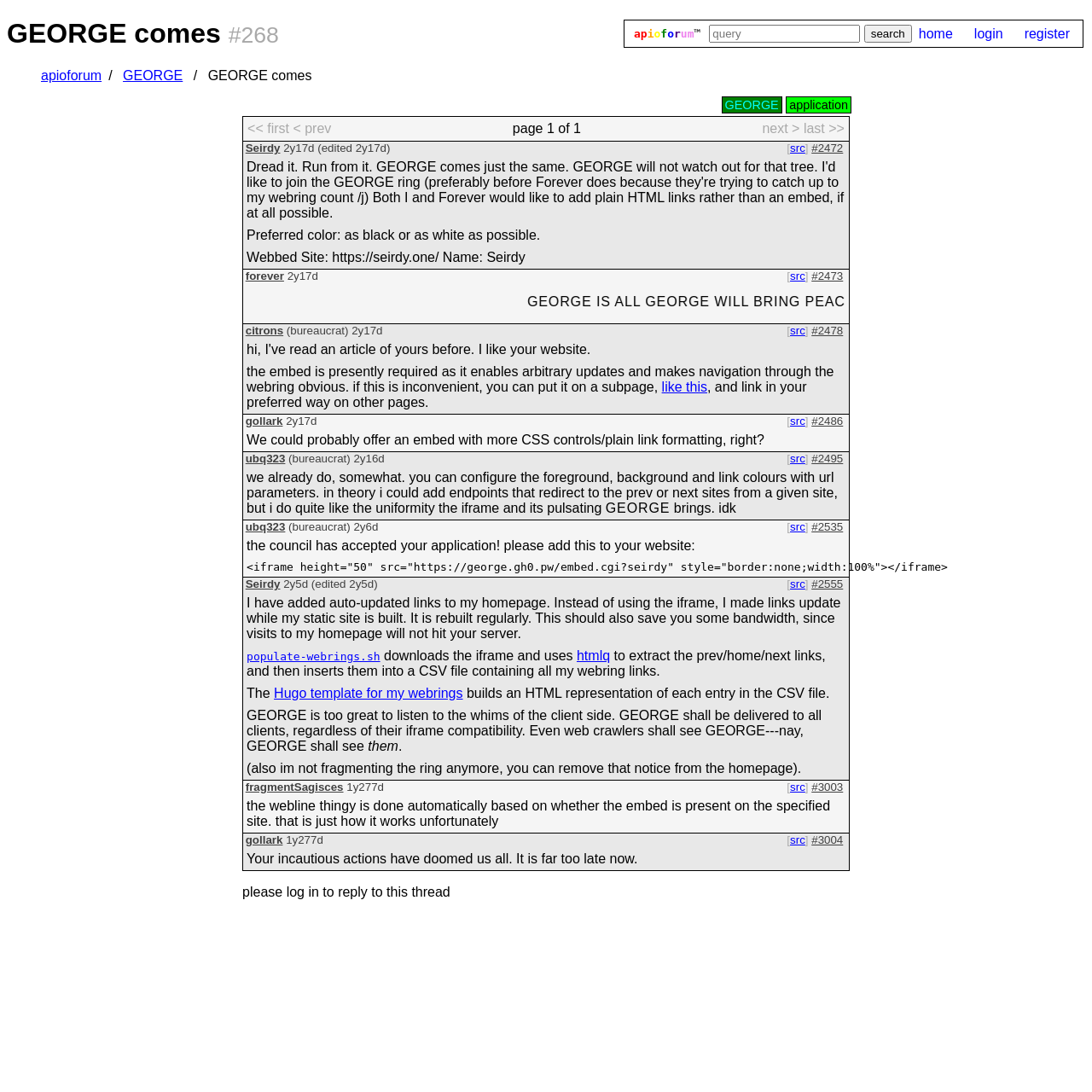Generate a comprehensive description of the webpage.

The webpage has a navigation menu at the top, which includes links to "home", "login", and "register". Below the navigation menu, there is a heading that reads "GEORGE comes #268". 

To the right of the heading, there is a breadcrumb navigation menu that includes links to "apioforum" and "GEORGE". 

The main content of the webpage is divided into sections. The first section has a search box and a search button. Below the search box, there are links to "first page", "previous page", "next page", and "last page" for pagination.

The rest of the sections contain a list of posts or comments, each with a username, timestamp, and text. The usernames are links, and some of them have a label "(bureaucrat)" next to them. The timestamps are in the format "YYYY-MM-DD HH:MM:SS" and are accompanied by a relative time label, such as "2y17d". Some of the posts have links to "[src]" and a hashtag, such as "#2472". 

There are also some standalone links and text blocks throughout the sections. One of the text blocks reads "GEORGE IS ALL GEORGE WILL BRING PEACE". Another text block explains how to customize the embed with URL parameters. 

At the bottom of the page, there is a post that announces the acceptance of an application and provides an iframe code to add to a website.